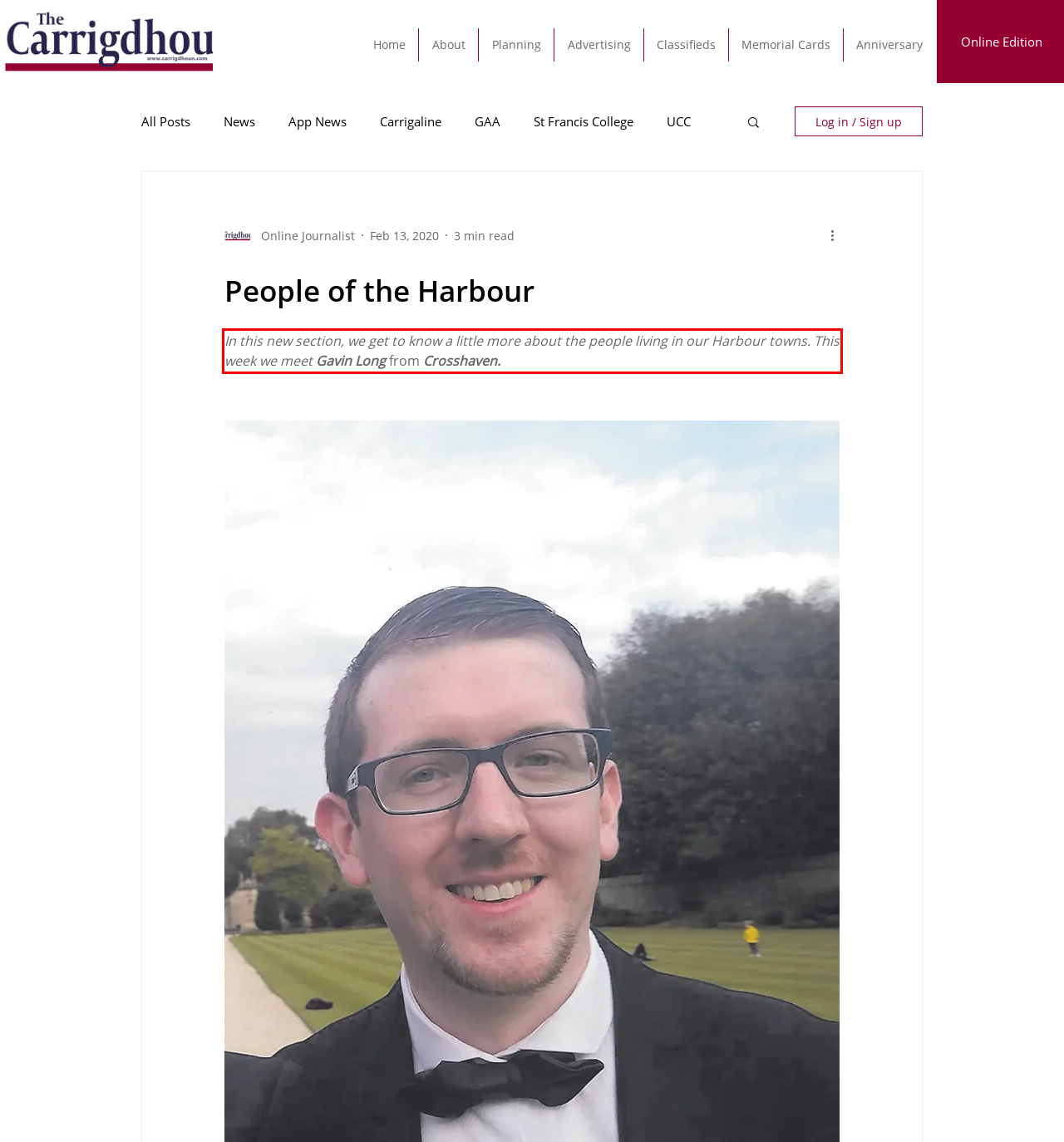From the provided screenshot, extract the text content that is enclosed within the red bounding box.

In this new section, we get to know a little more about the people living in our Harbour towns. This week we meet Gavin Long from Crosshaven.